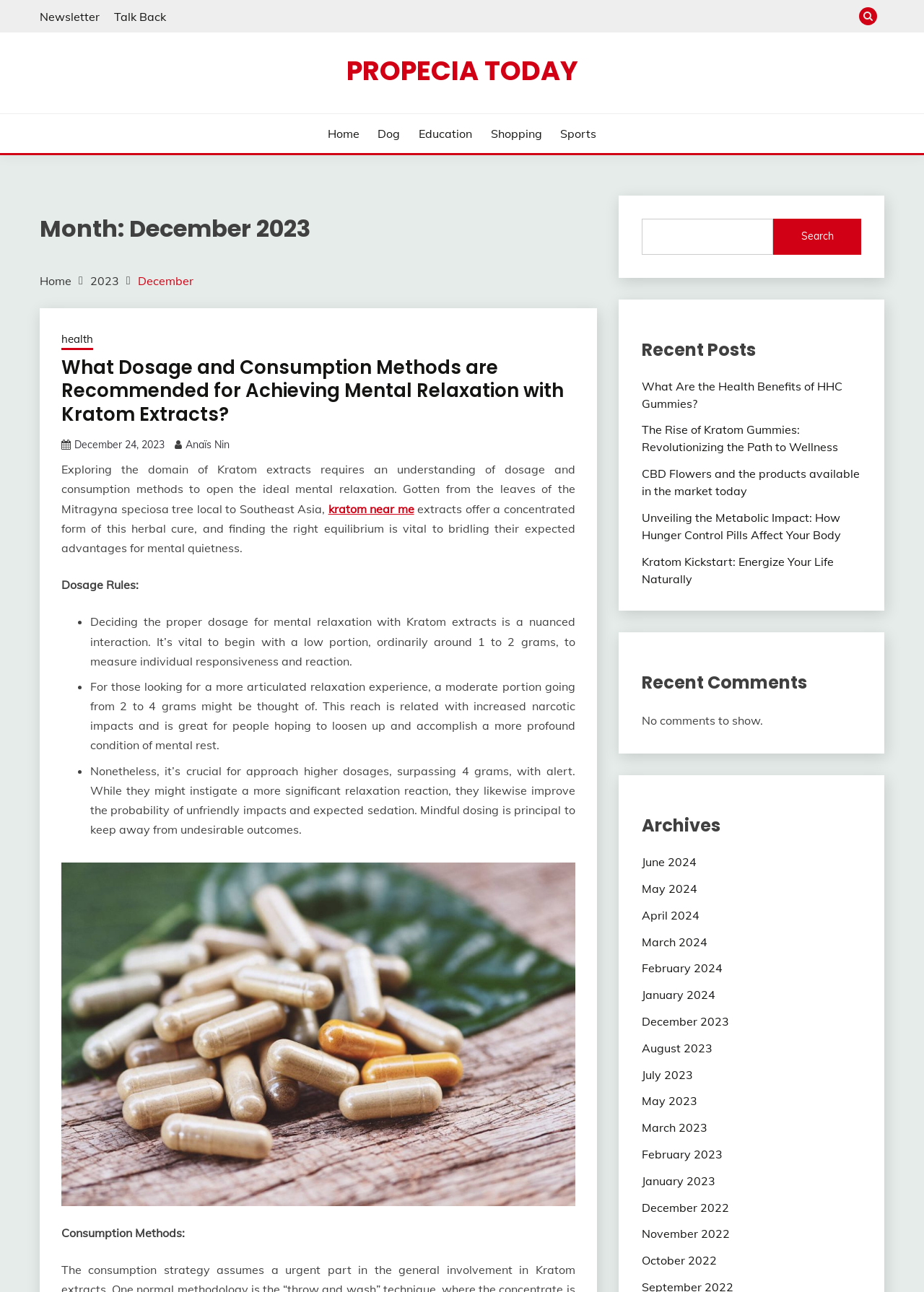Please determine the heading text of this webpage.

Month: December 2023